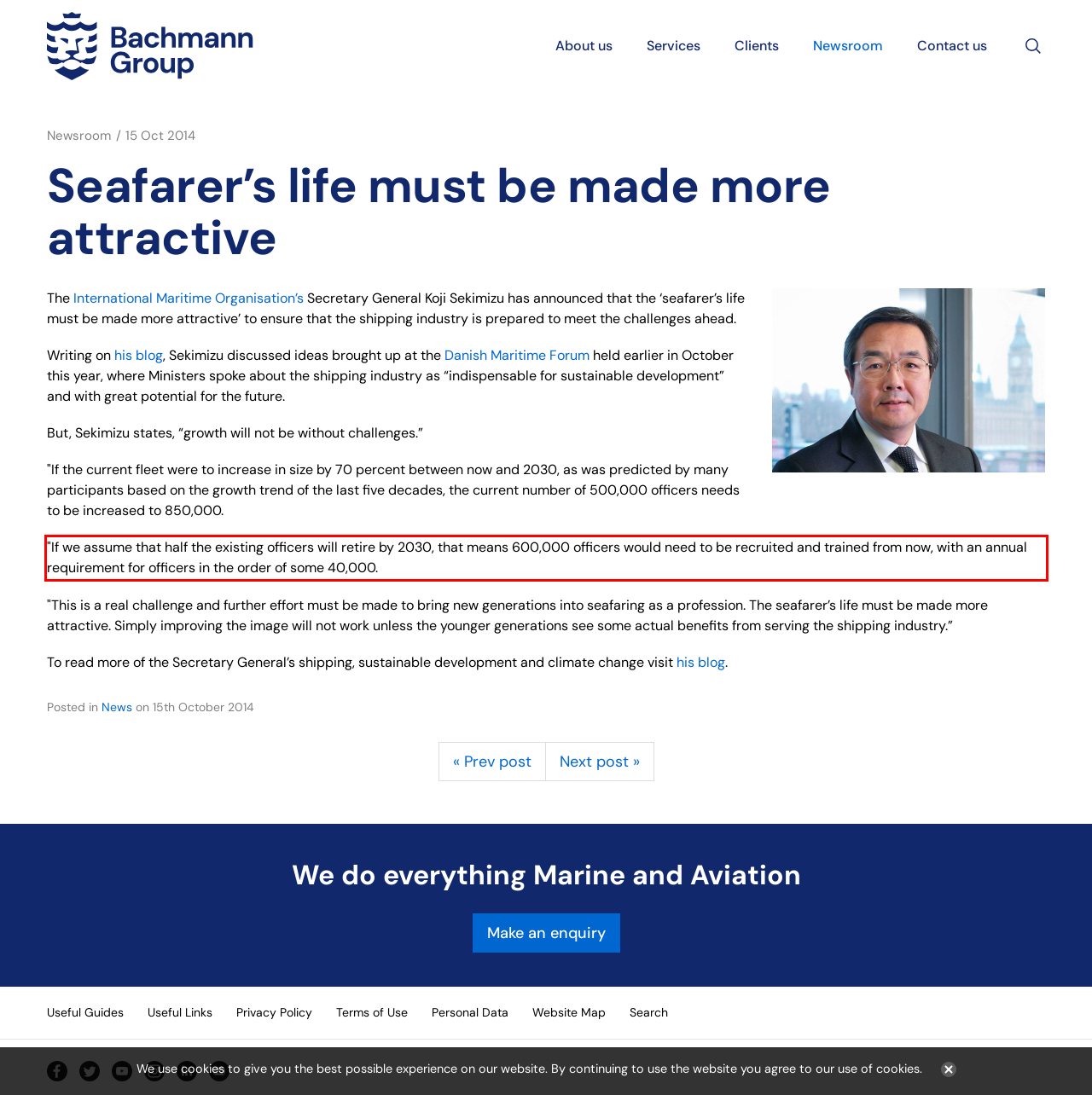Please take the screenshot of the webpage, find the red bounding box, and generate the text content that is within this red bounding box.

"If we assume that half the existing officers will retire by 2030, that means 600,000 officers would need to be recruited and trained from now, with an annual requirement for officers in the order of some 40,000.